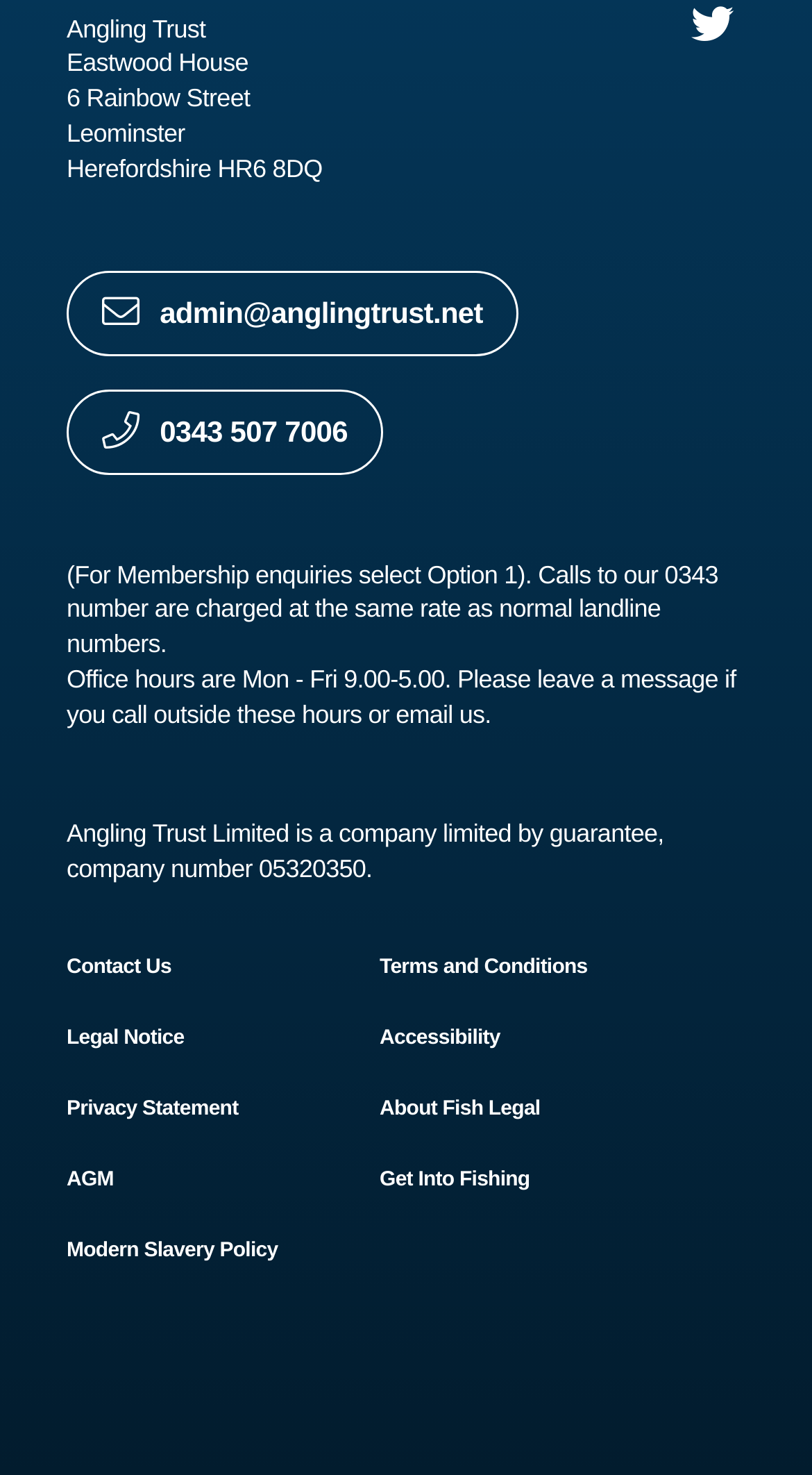Identify the bounding box coordinates for the UI element described as follows: "Contact Us". Ensure the coordinates are four float numbers between 0 and 1, formatted as [left, top, right, bottom].

[0.082, 0.648, 0.211, 0.664]